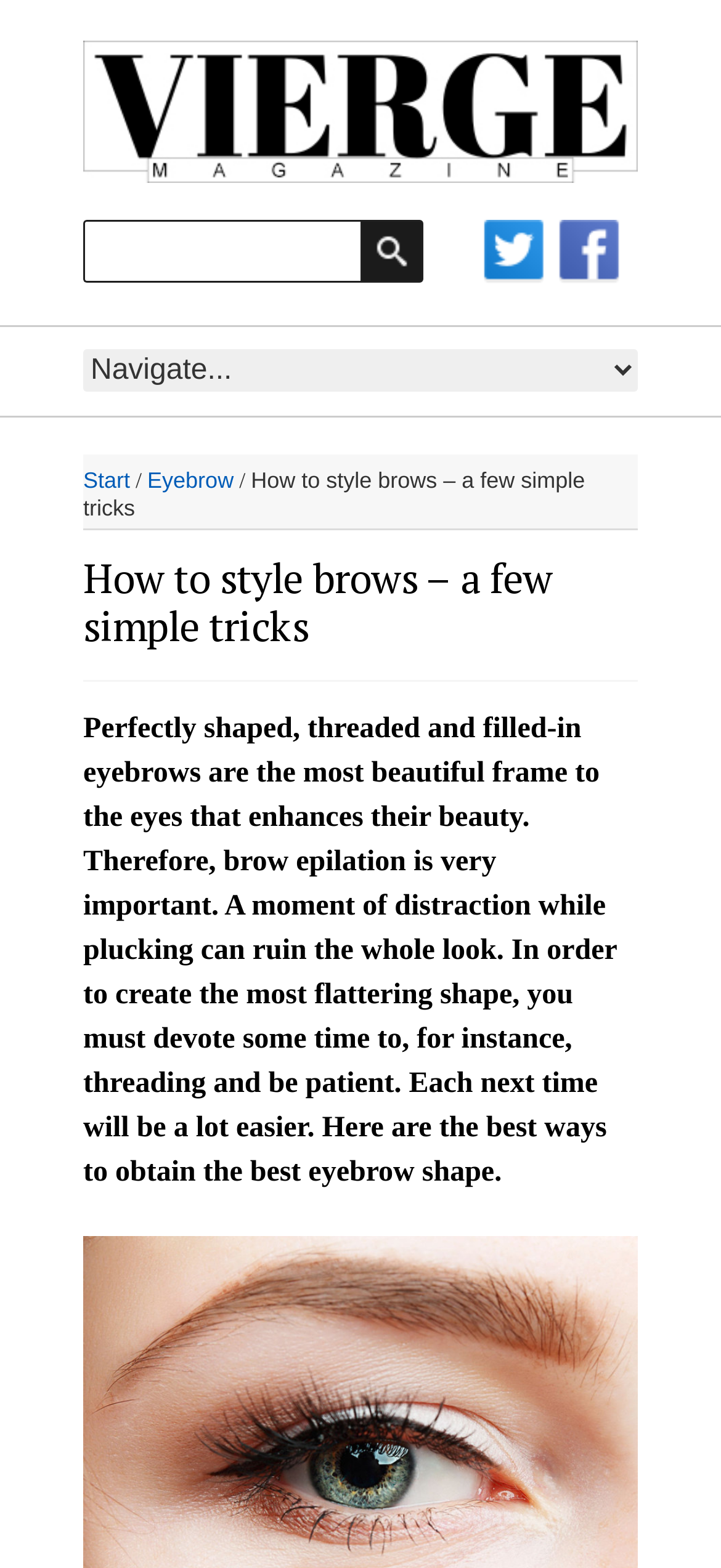Offer a comprehensive description of the webpage’s content and structure.

The webpage is about styling eyebrows and features a prominent title "How to style brows – a few simple tricks" at the top. Below the title, there is a brief introduction to the importance of brow epilation and how it can enhance the beauty of one's eyes. The introduction is followed by a paragraph that provides tips on how to achieve the best eyebrow shape.

At the top left of the page, there is a logo of "Vierge" accompanied by a link to the same. Next to the logo, there is a search box with a "GO" button. On the right side of the top section, there is a link to "Social networks".

Below the top section, there is a navigation menu with links to "Start" and "Eyebrow" categories. The "Eyebrow" link is situated to the right of the "Start" link, and there is a separator between them.

The main content of the webpage is divided into sections, with the first section providing an introduction to eyebrow styling. The text is arranged in a single column, with no images or other multimedia elements visible on the page.